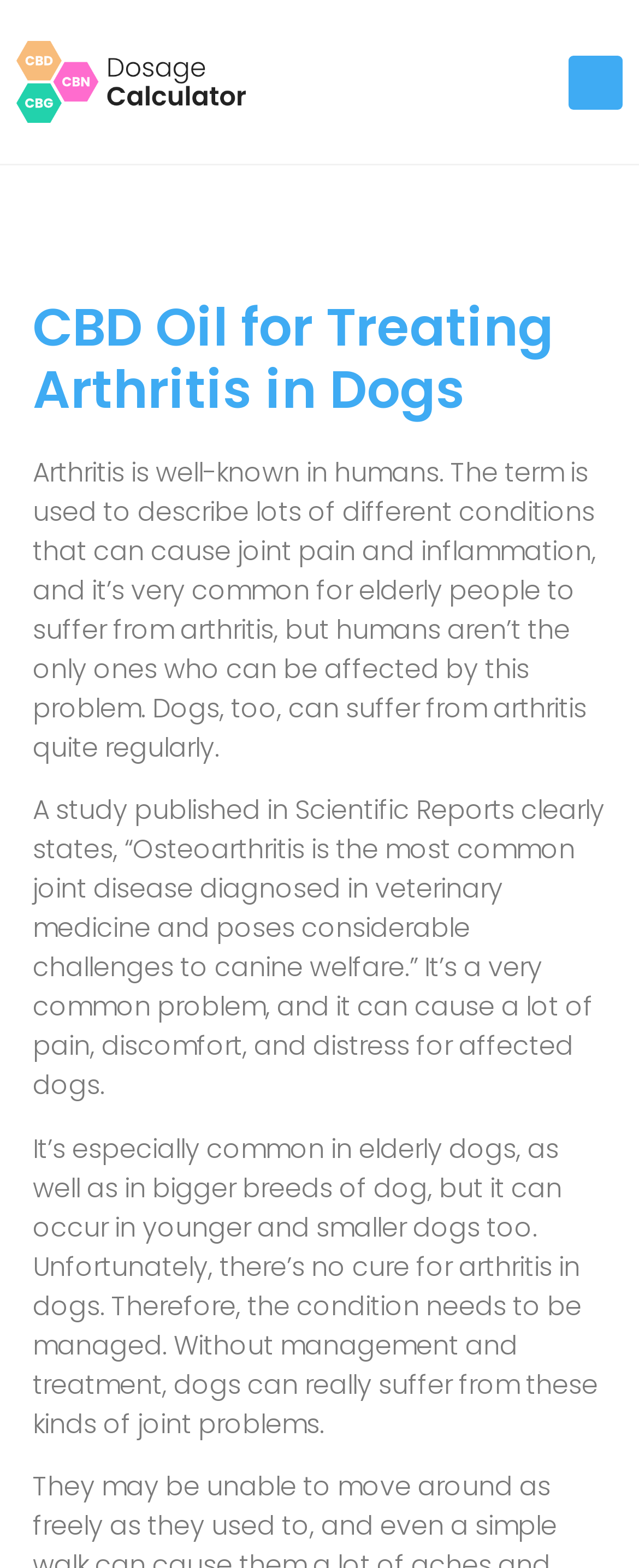Provide a brief response to the question below using a single word or phrase: 
What is the purpose of CBD oil mentioned on this webpage?

Pain relief